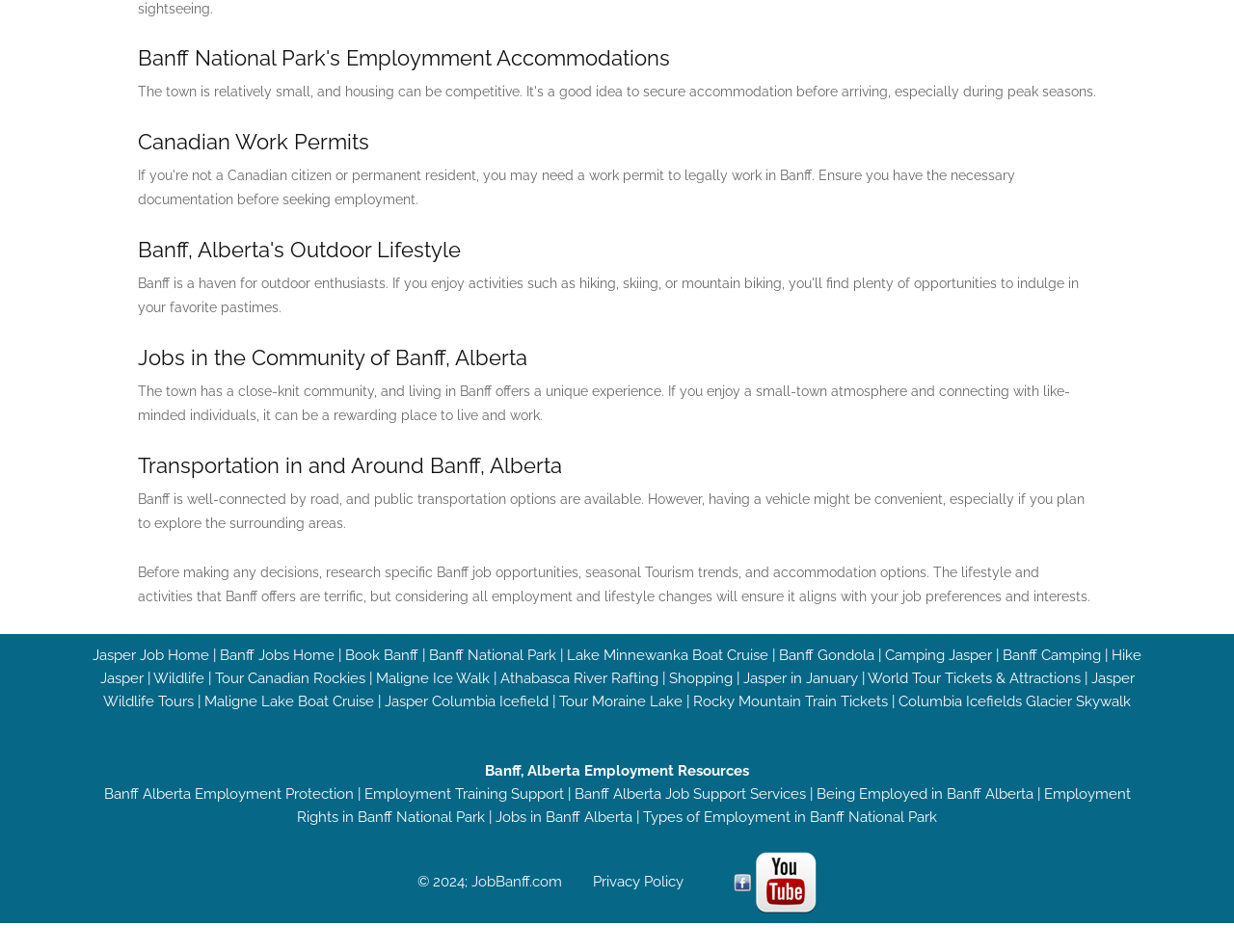Pinpoint the bounding box coordinates of the area that should be clicked to complete the following instruction: "Check 'Banff Alberta Employment Resources'". The coordinates must be given as four float numbers between 0 and 1, i.e., [left, top, right, bottom].

[0.393, 0.8, 0.607, 0.819]